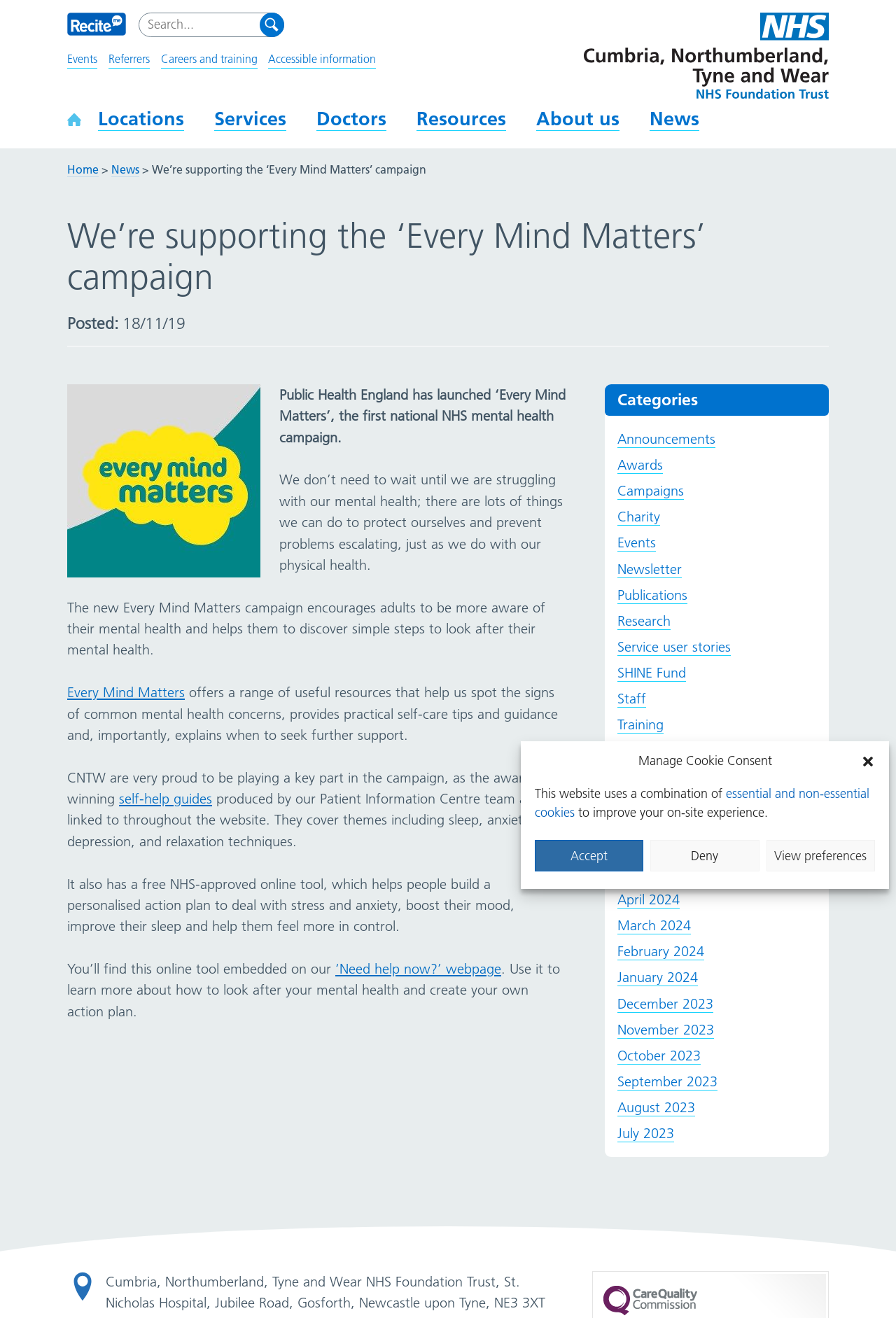Find the bounding box coordinates of the element's region that should be clicked in order to follow the given instruction: "Click on the 'CLOTHING AND ACCESSORIES' link". The coordinates should consist of four float numbers between 0 and 1, i.e., [left, top, right, bottom].

None